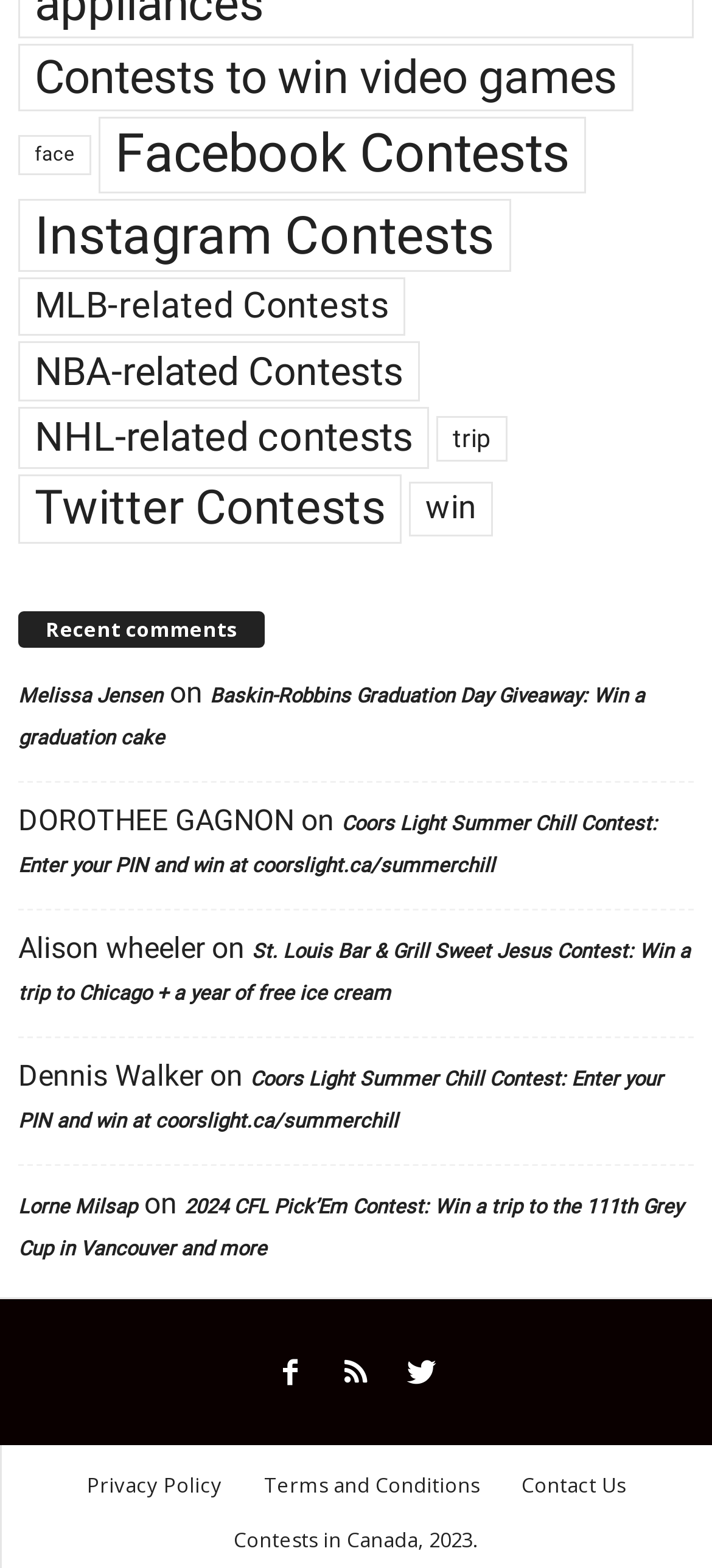Provide a brief response to the question below using a single word or phrase: 
What is the name of the person who commented on the Baskin-Robbins Graduation Day Giveaway?

Melissa Jensen